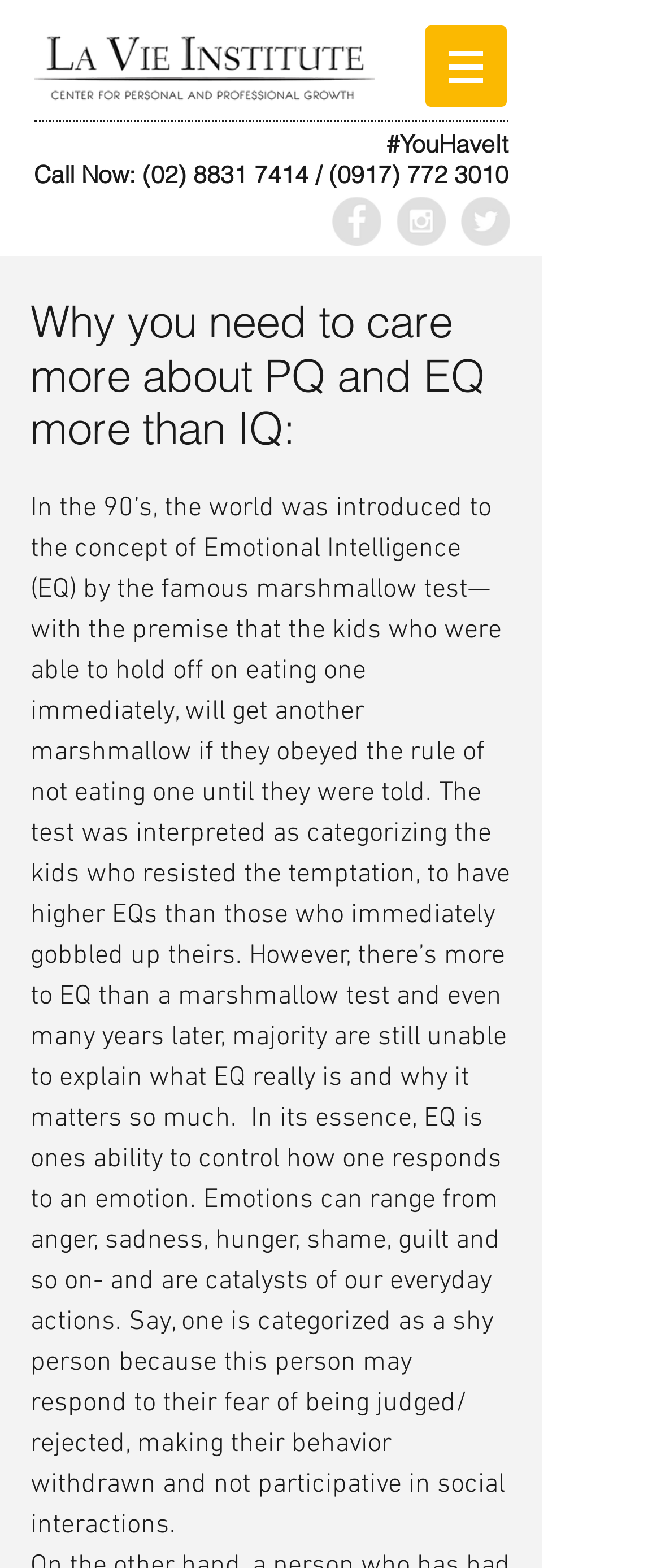What is the phone number to call for more information?
Give a detailed and exhaustive answer to the question.

I found the phone number by looking at the heading element that says 'Call Now:' and then found the two link elements that contain the phone numbers.